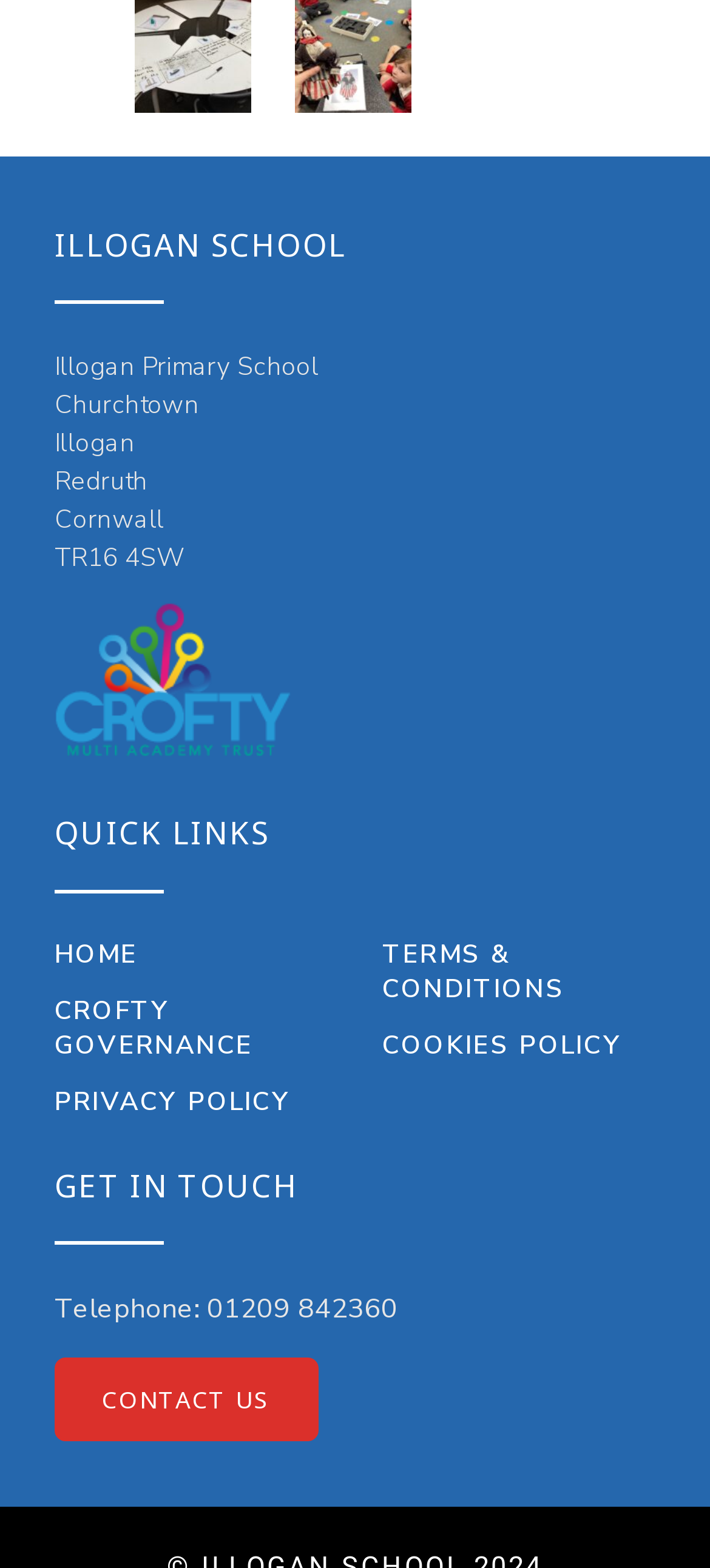Examine the image carefully and respond to the question with a detailed answer: 
What is the postcode of the school?

The postcode of the school can be found in the address section of the webpage, where the full address is listed, including the postcode 'TR16 4SW'.